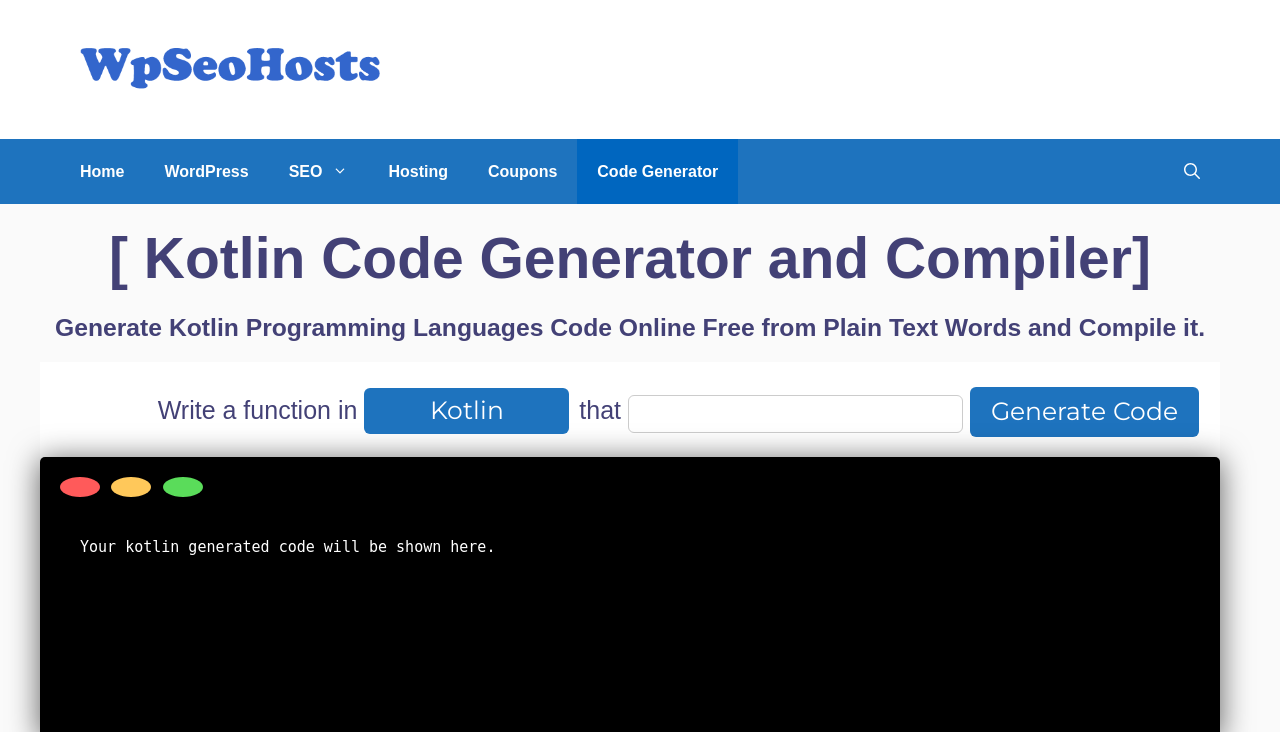Answer this question using a single word or a brief phrase:
What happens when the 'Generate Code' button is clicked?

Displays generated code